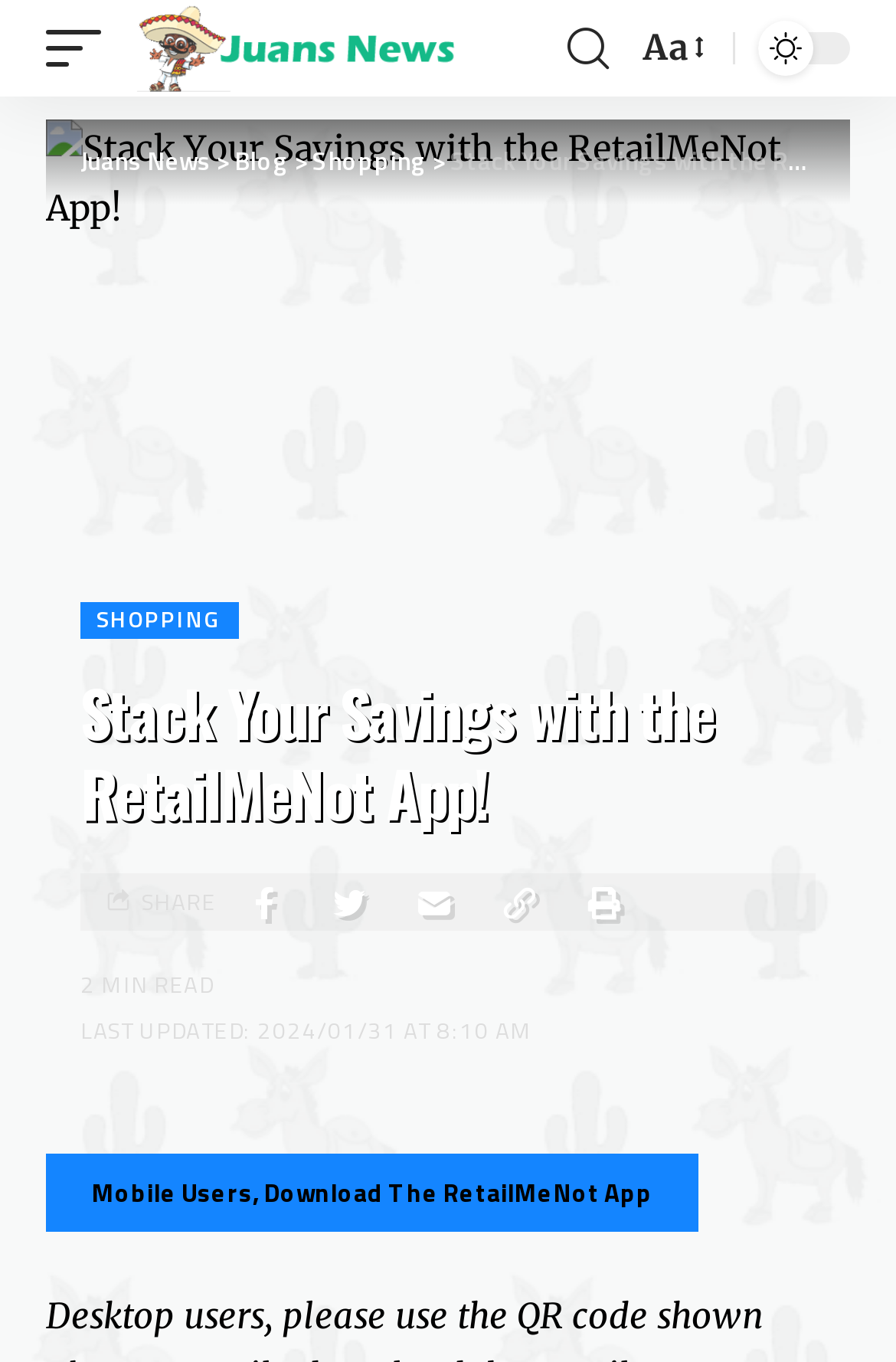Elaborate on the different components and information displayed on the webpage.

The webpage appears to be an article page from "Juans News" with a prominent header section at the top. The header section contains a logo image of "Juans News" on the left, followed by a navigation menu with links to "Blog" and "Shopping". 

Below the header section, there is a large image that takes up most of the width of the page, with a heading "Stack Your Savings with the RetailMeNot App!" on top of it. The heading is followed by a timestamp indicating when the article was last updated, and a text "2 MIN READ" suggesting the estimated time it takes to read the article.

On the top-right corner of the page, there are links to "search" and "font resizer" functions. The "font resizer" link has a dropdown menu with an "Aa" option.

In the middle of the page, there is a call-to-action section with a link "Mobile Users, Download The RetailMeNot App" and a QR code (not explicitly mentioned but implied by the meta description) allowing desktop users to easily download the RetailMeNot app on their phones.

There are also several social media sharing links at the bottom of the page, including Facebook, Twitter, and others, allowing users to share the article on their social media platforms.